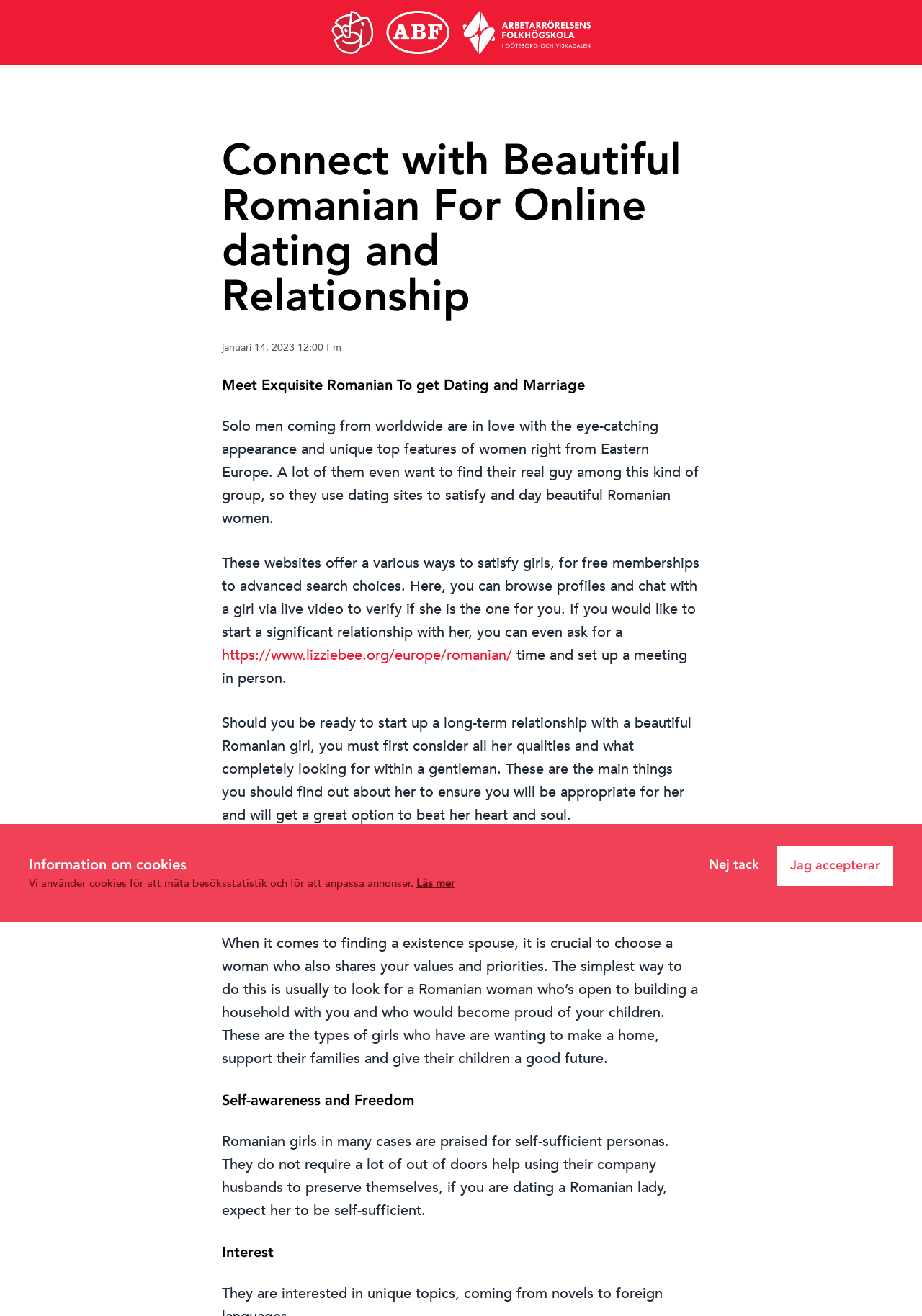What can you do on this website? Using the information from the screenshot, answer with a single word or phrase.

Browse profiles and chat with girls